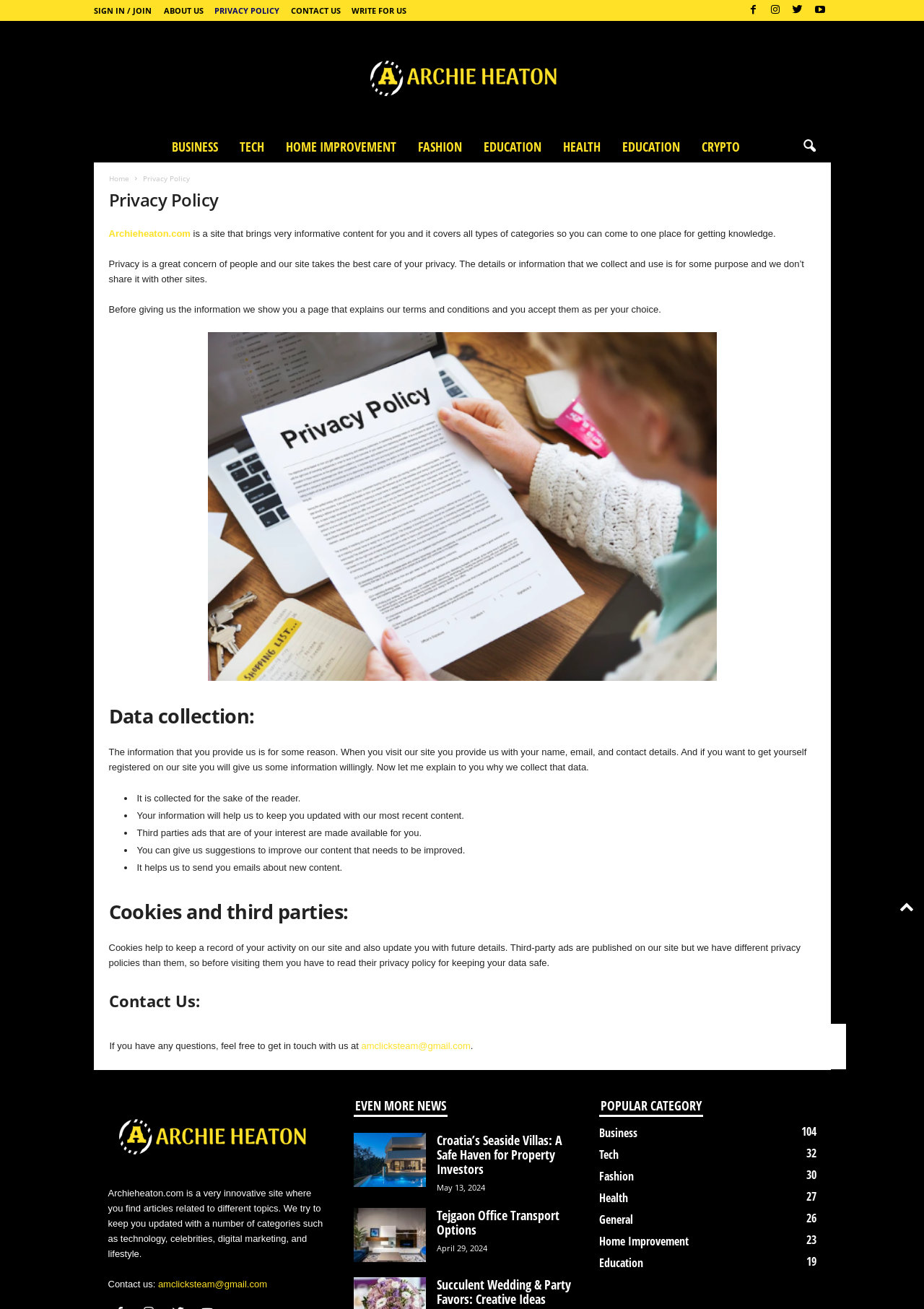Please determine the bounding box coordinates of the section I need to click to accomplish this instruction: "View 'Croatia’s Seaside Villas' article".

[0.472, 0.864, 0.608, 0.9]